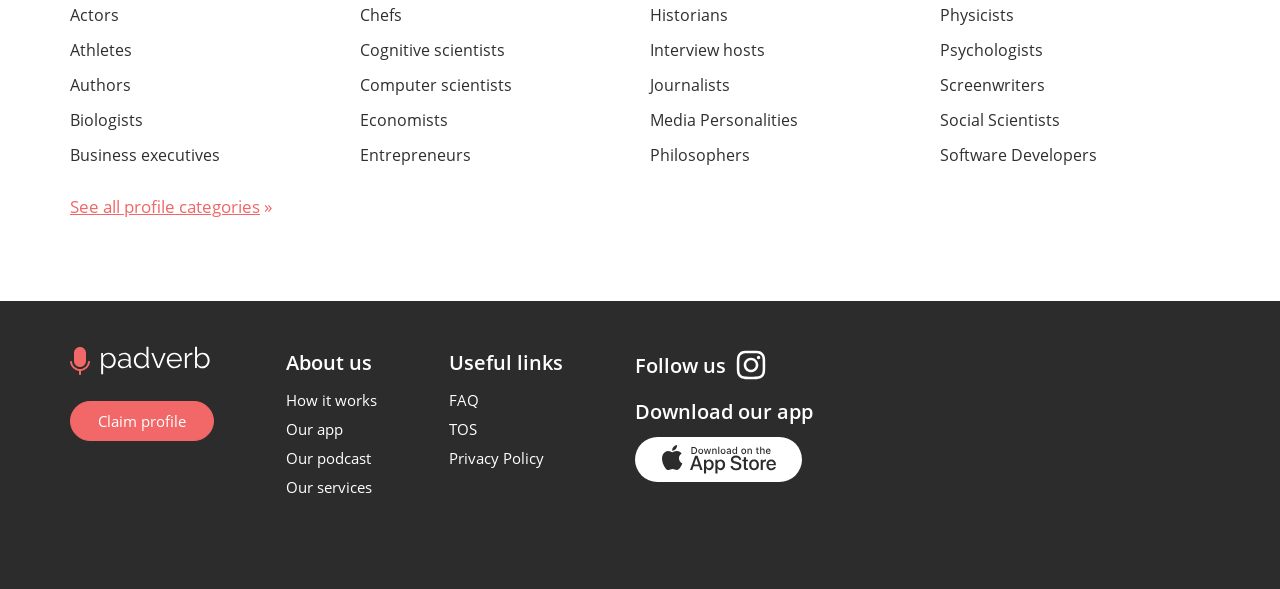Please specify the bounding box coordinates of the clickable region to carry out the following instruction: "Download our app". The coordinates should be four float numbers between 0 and 1, in the format [left, top, right, bottom].

[0.577, 0.676, 0.635, 0.722]